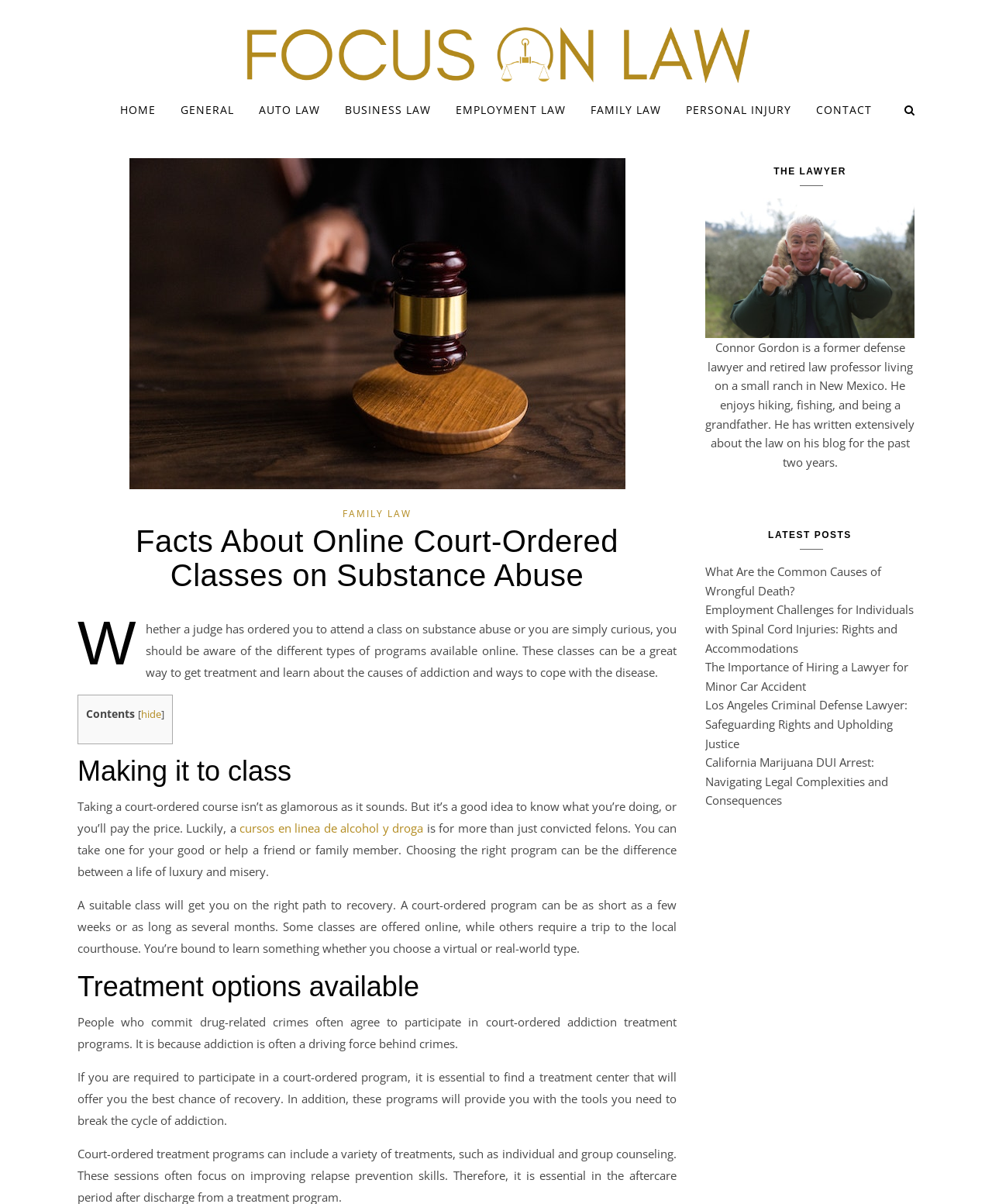Find the bounding box coordinates corresponding to the UI element with the description: "Family Law". The coordinates should be formatted as [left, top, right, bottom], with values as floats between 0 and 1.

[0.345, 0.421, 0.415, 0.432]